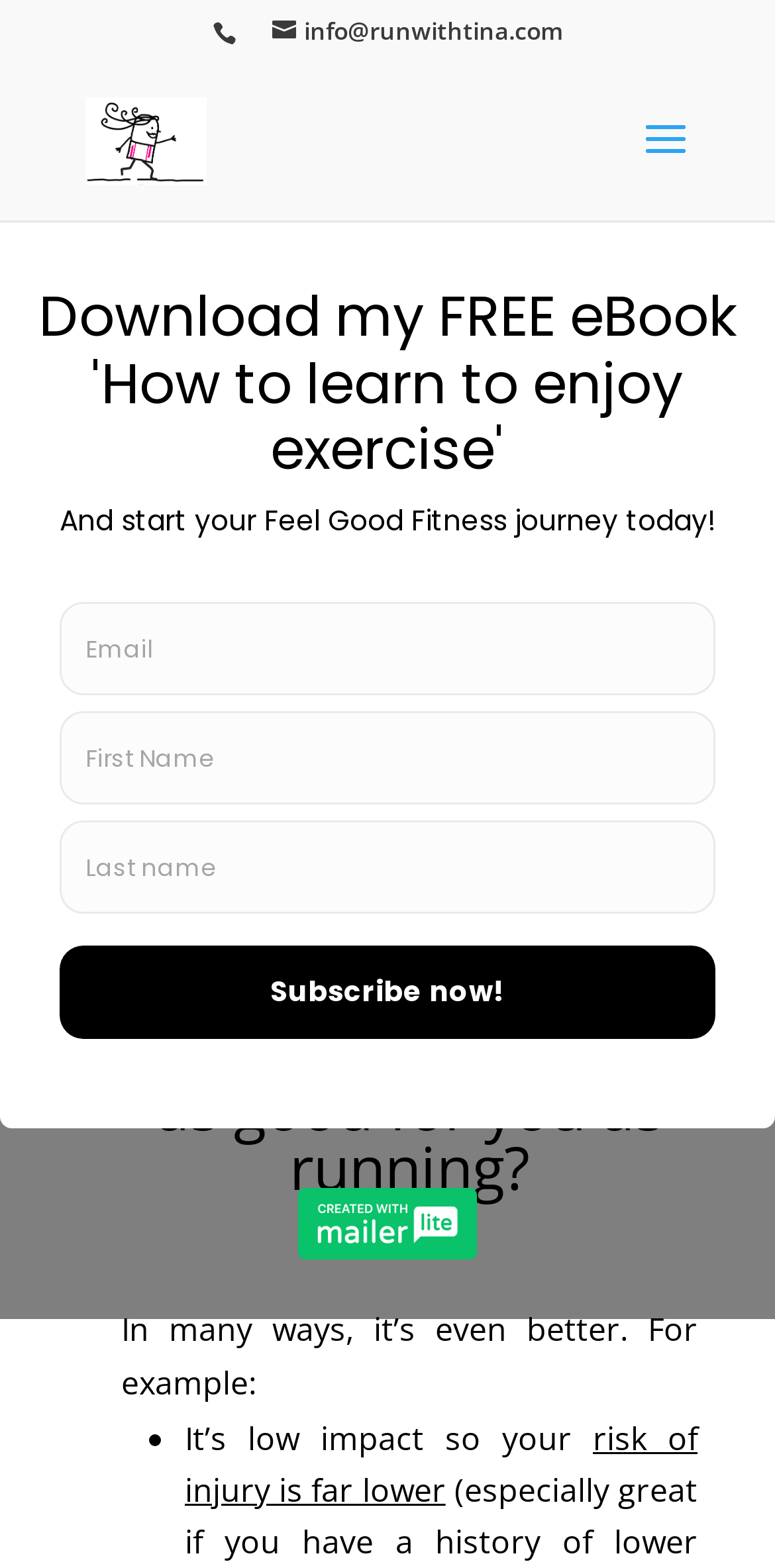Identify the bounding box coordinates for the UI element that matches this description: "alt="Run With Tina"".

[0.11, 0.074, 0.268, 0.102]